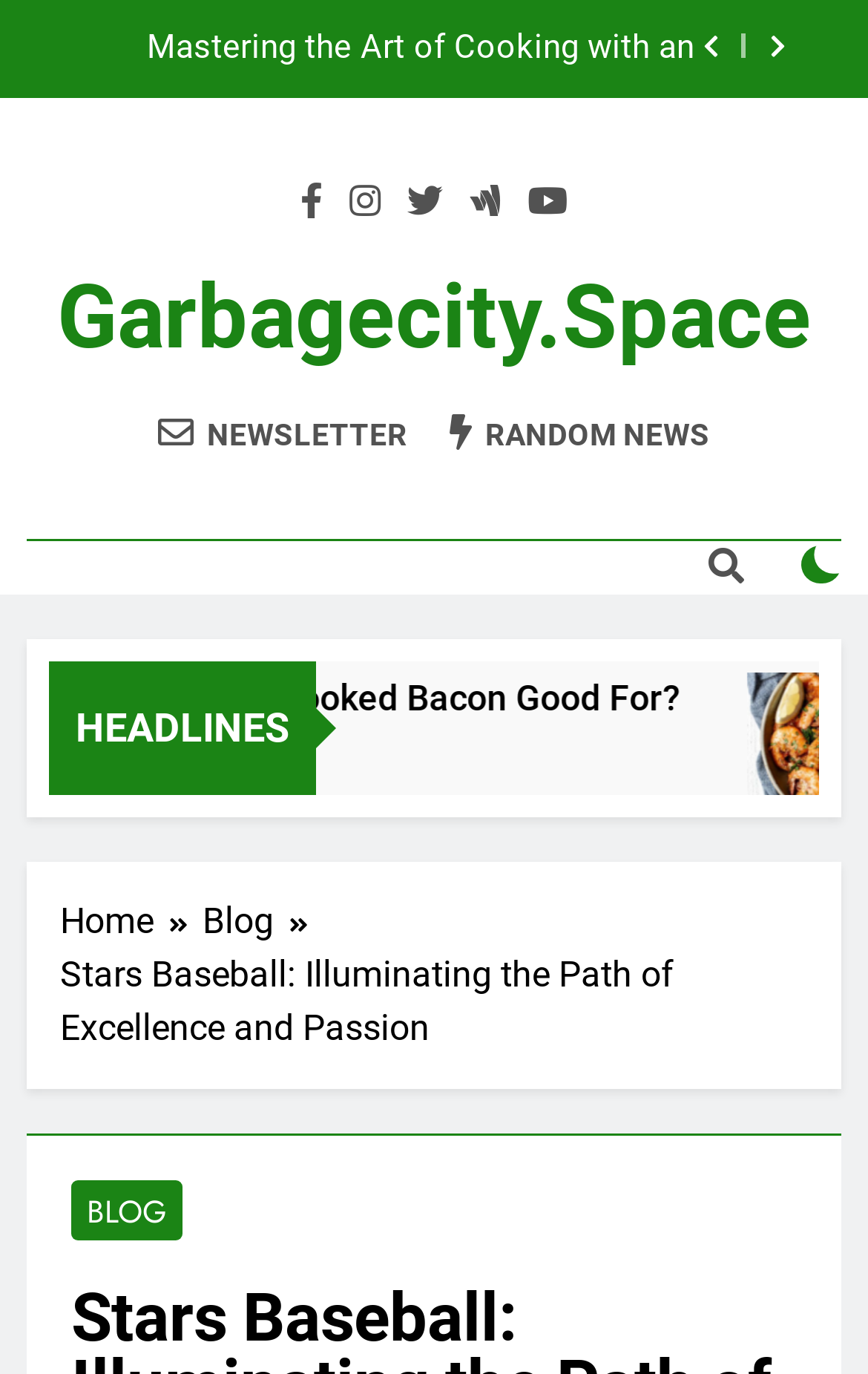Using the information from the screenshot, answer the following question thoroughly:
What is the category of the article 'How Long Does Cooked Shrimp Last in the Fridge?'?

I found the article 'How Long Does Cooked Shrimp Last in the Fridge?' in the listitem and link elements. By looking at the navigation element 'Breadcrumbs', I saw that the category of this article is 'Blog'.